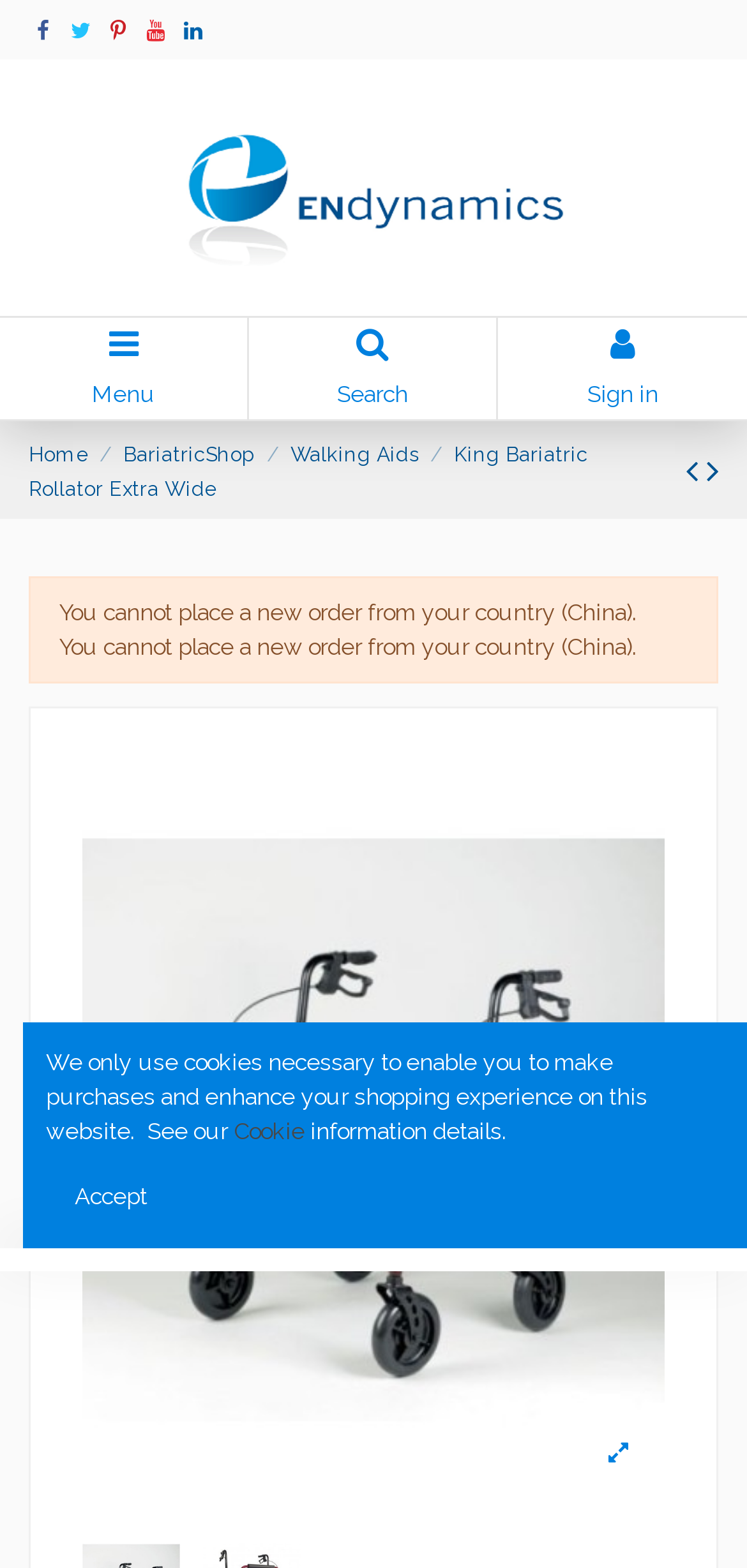Return the bounding box coordinates of the UI element that corresponds to this description: "Accept". The coordinates must be given as four float numbers in the range of 0 and 1, [left, top, right, bottom].

[0.062, 0.745, 0.236, 0.781]